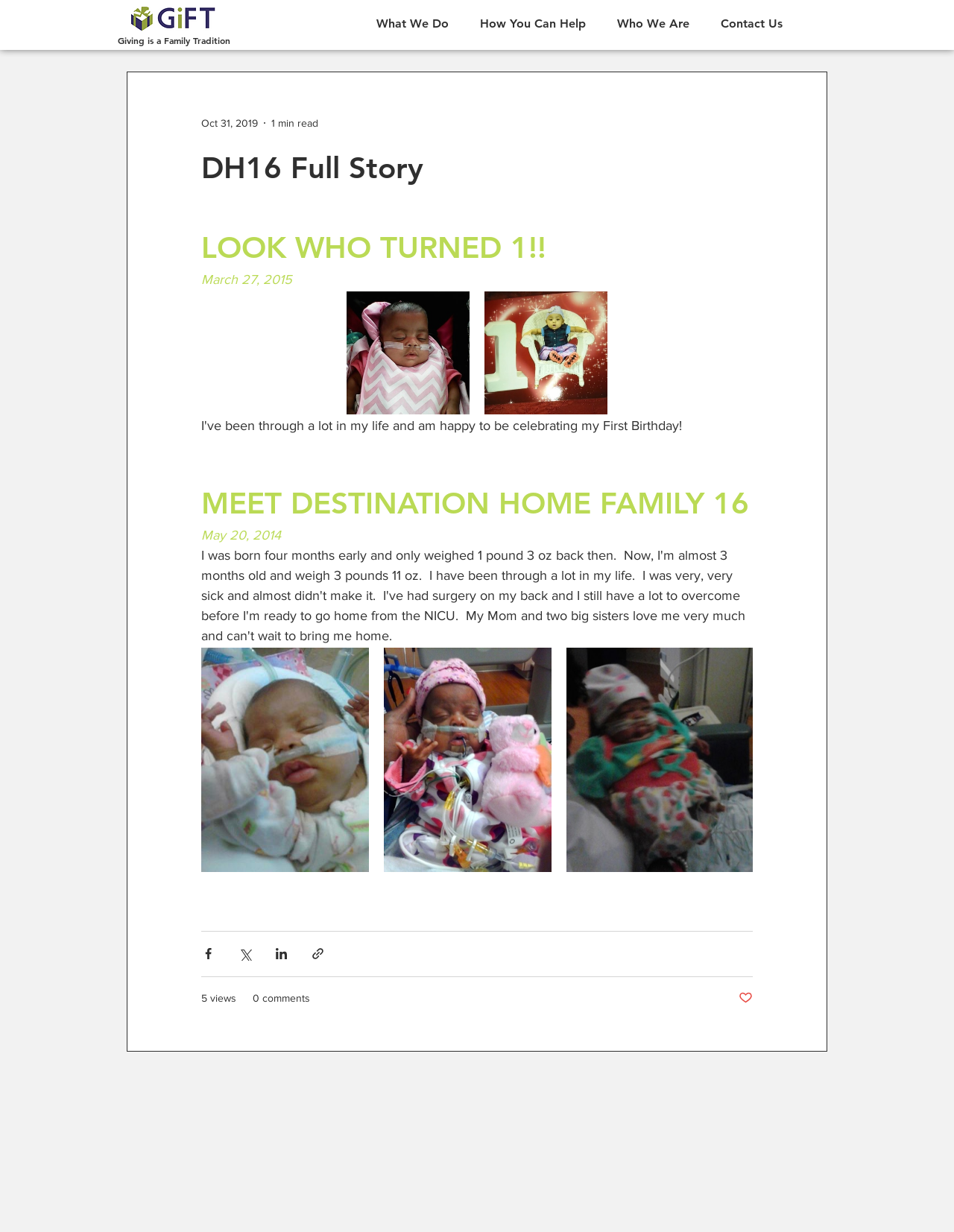Find the bounding box coordinates for the area you need to click to carry out the instruction: "View 'LOOK WHO TURNED 1!!'". The coordinates should be four float numbers between 0 and 1, indicated as [left, top, right, bottom].

[0.211, 0.186, 0.573, 0.215]